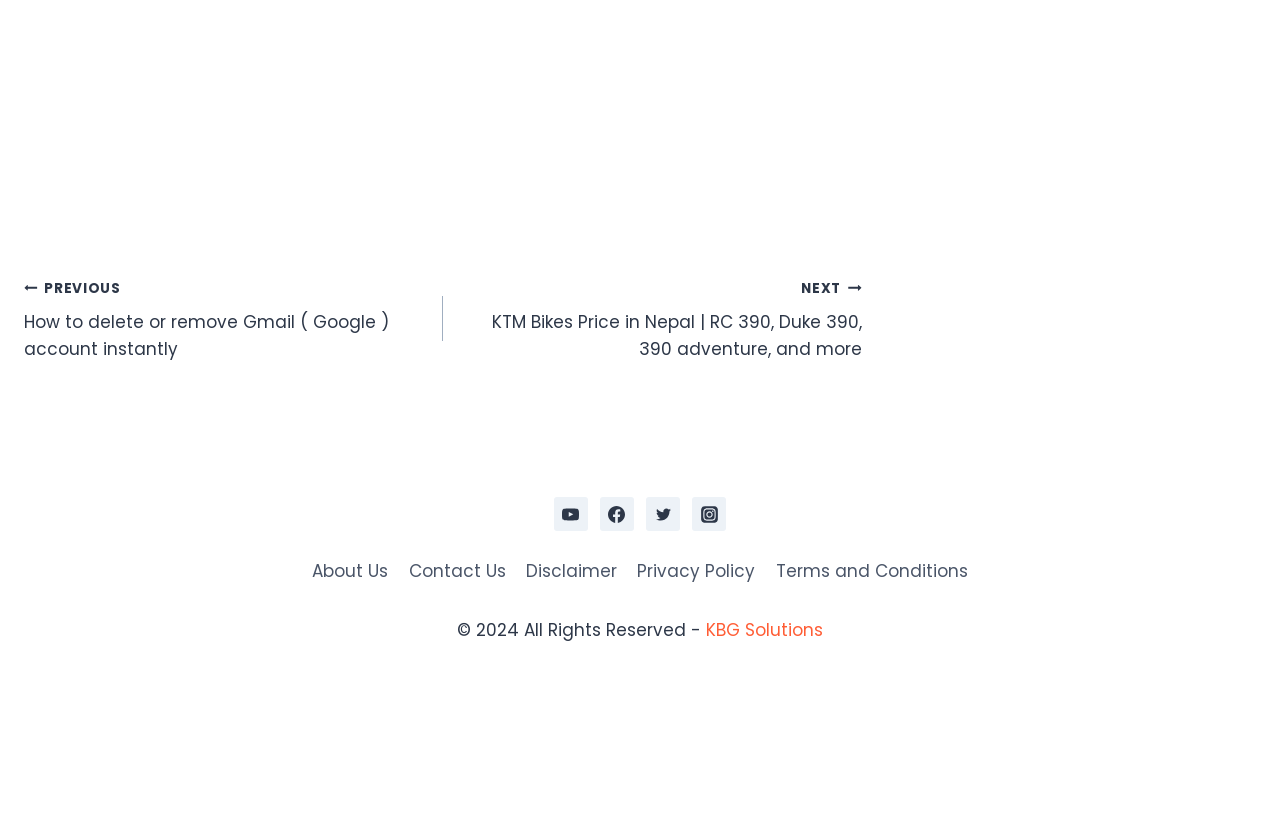Please identify the bounding box coordinates of the element's region that should be clicked to execute the following instruction: "Read the recent post about Future Trends in Colocation Services in 2024". The bounding box coordinates must be four float numbers between 0 and 1, i.e., [left, top, right, bottom].

None